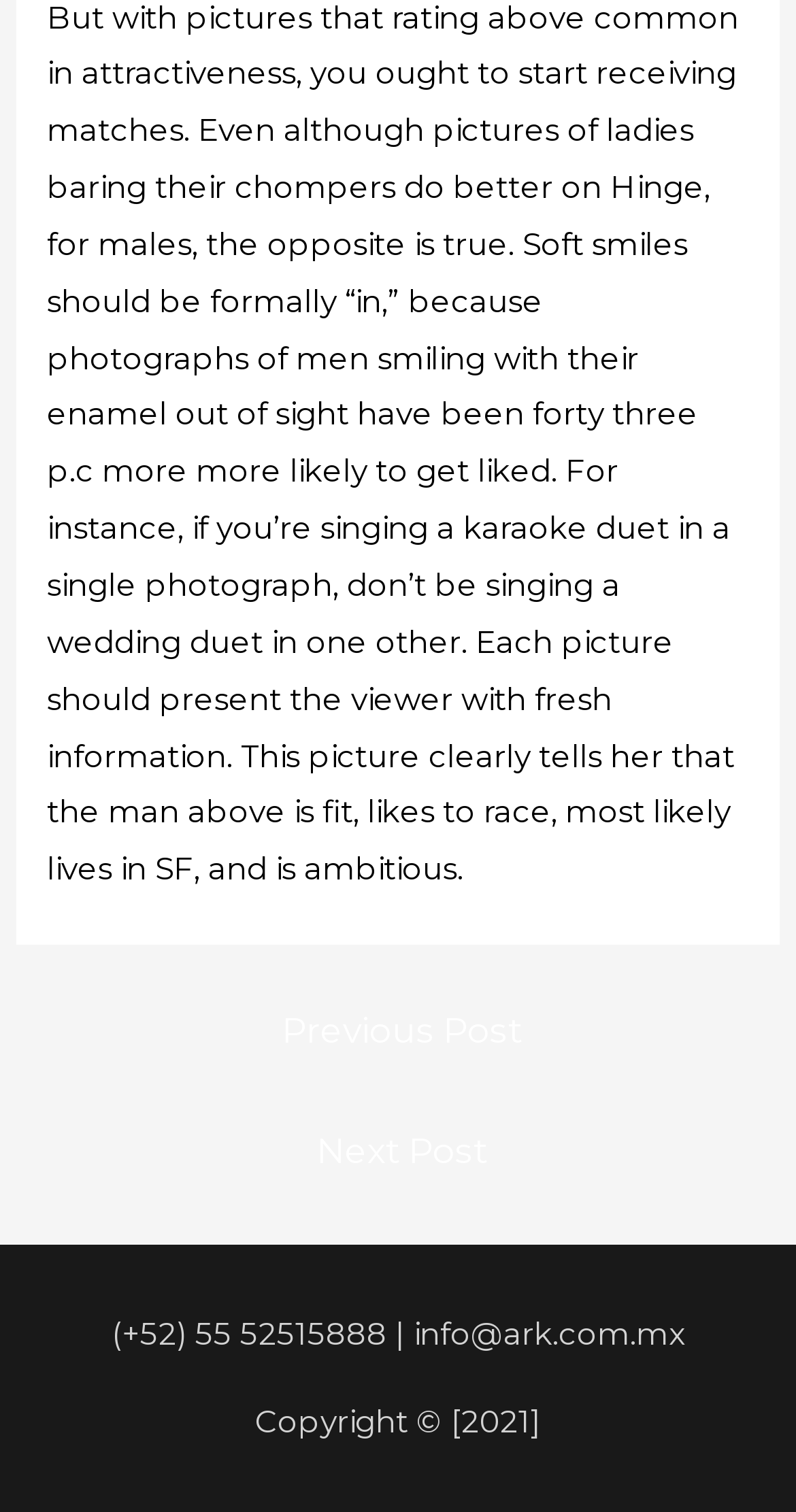Using the element description: "Next Post →", determine the bounding box coordinates. The coordinates should be in the format [left, top, right, bottom], with values between 0 and 1.

[0.026, 0.737, 0.984, 0.79]